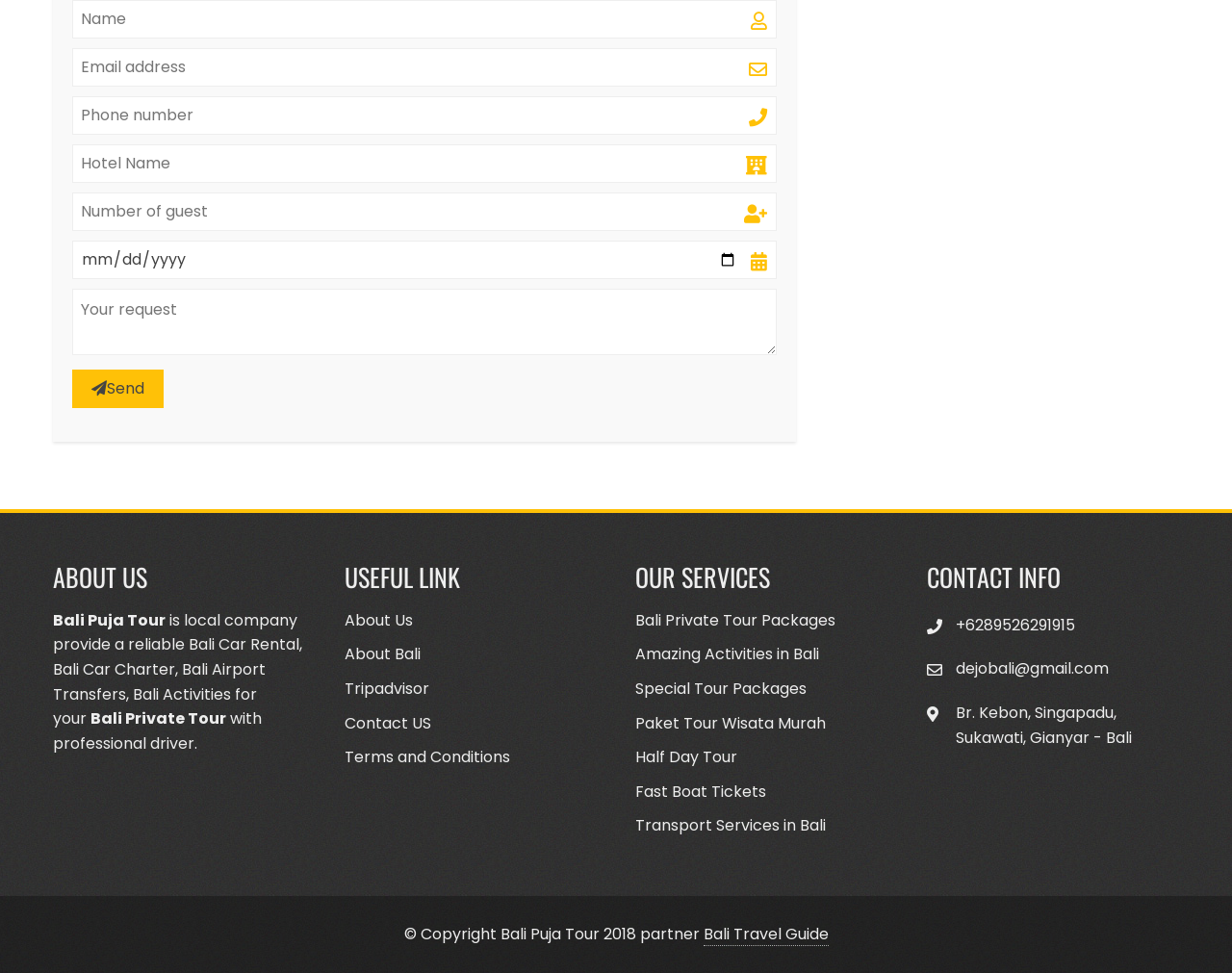What is the minimum number of guests?
Give a single word or phrase answer based on the content of the image.

1